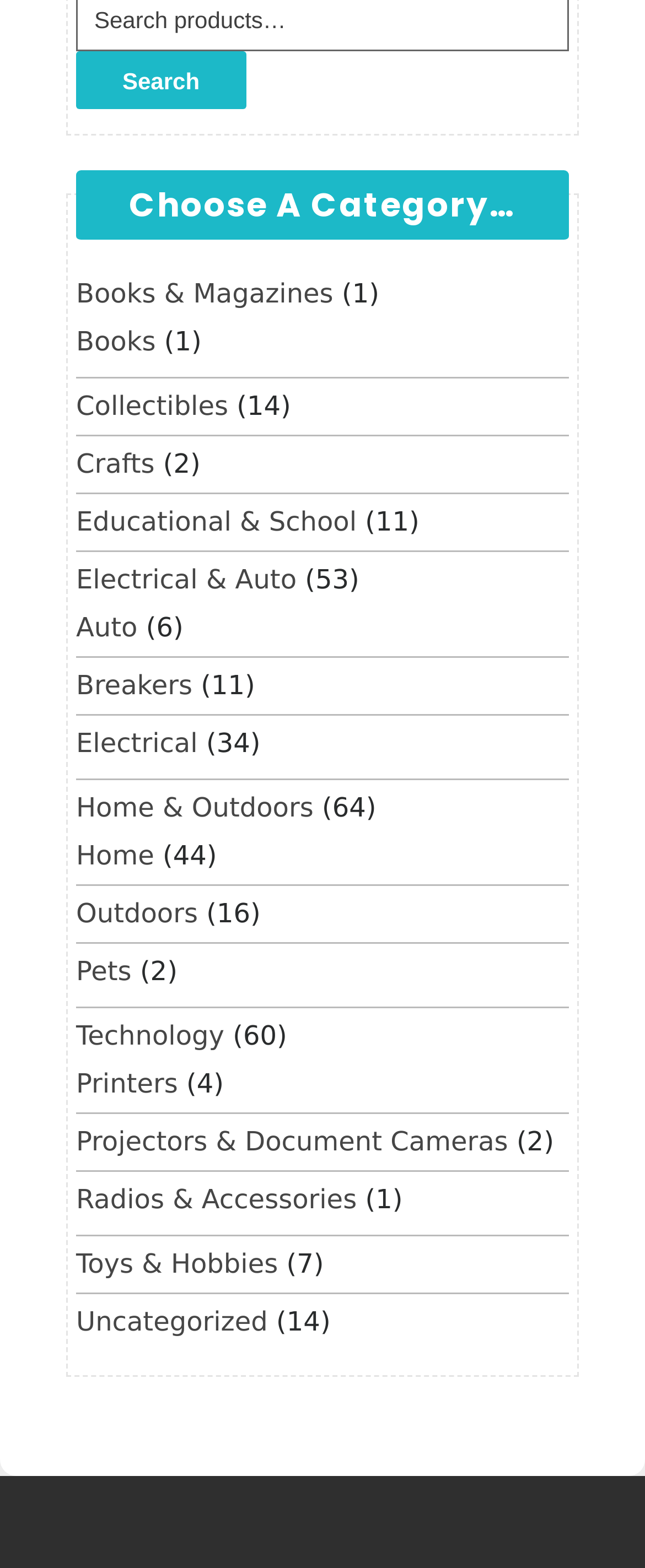Determine the bounding box for the UI element that matches this description: "Uncategorized".

[0.118, 0.833, 0.415, 0.853]